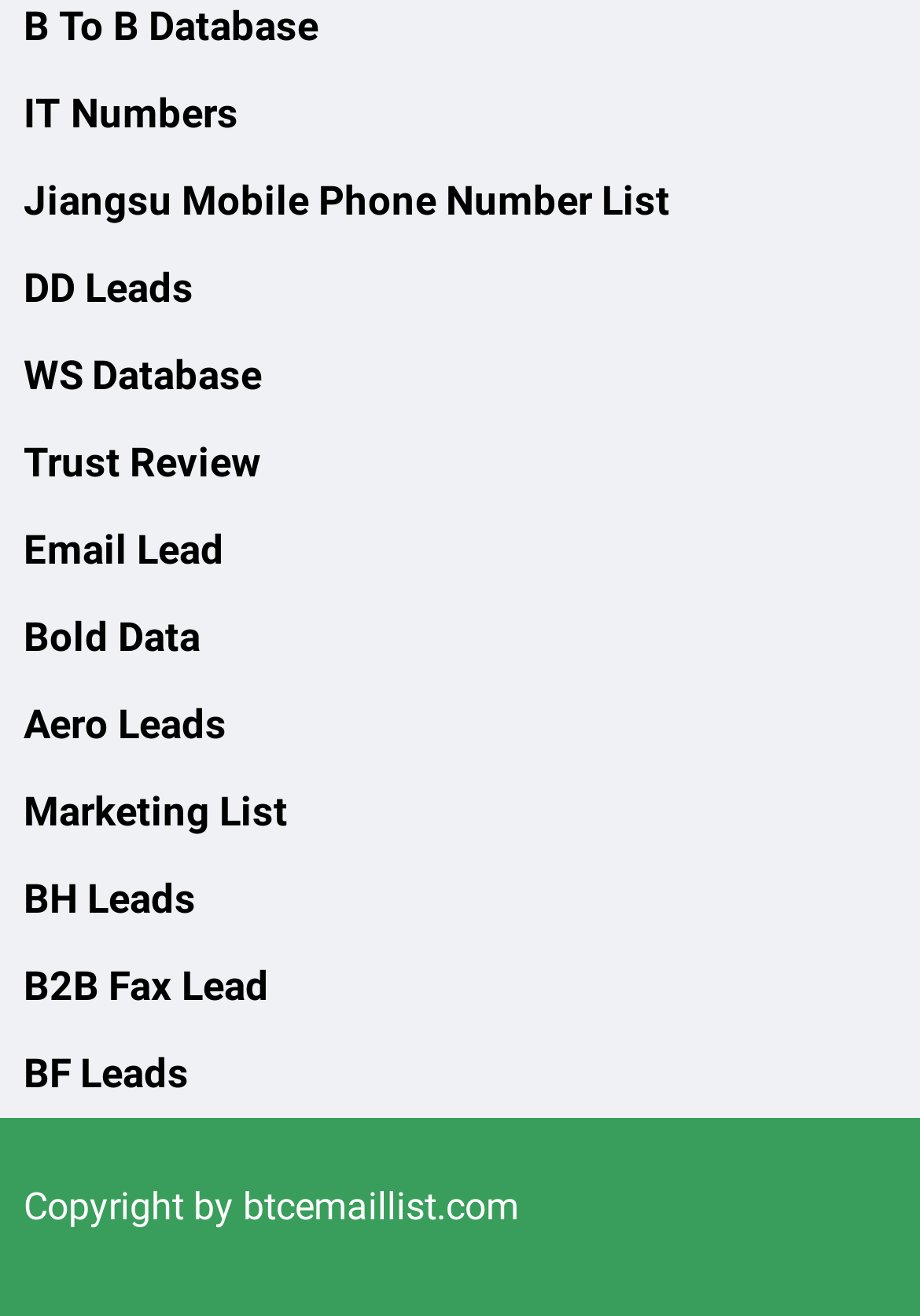Identify the bounding box coordinates of the specific part of the webpage to click to complete this instruction: "Go to Trust Review".

[0.026, 0.333, 0.285, 0.369]